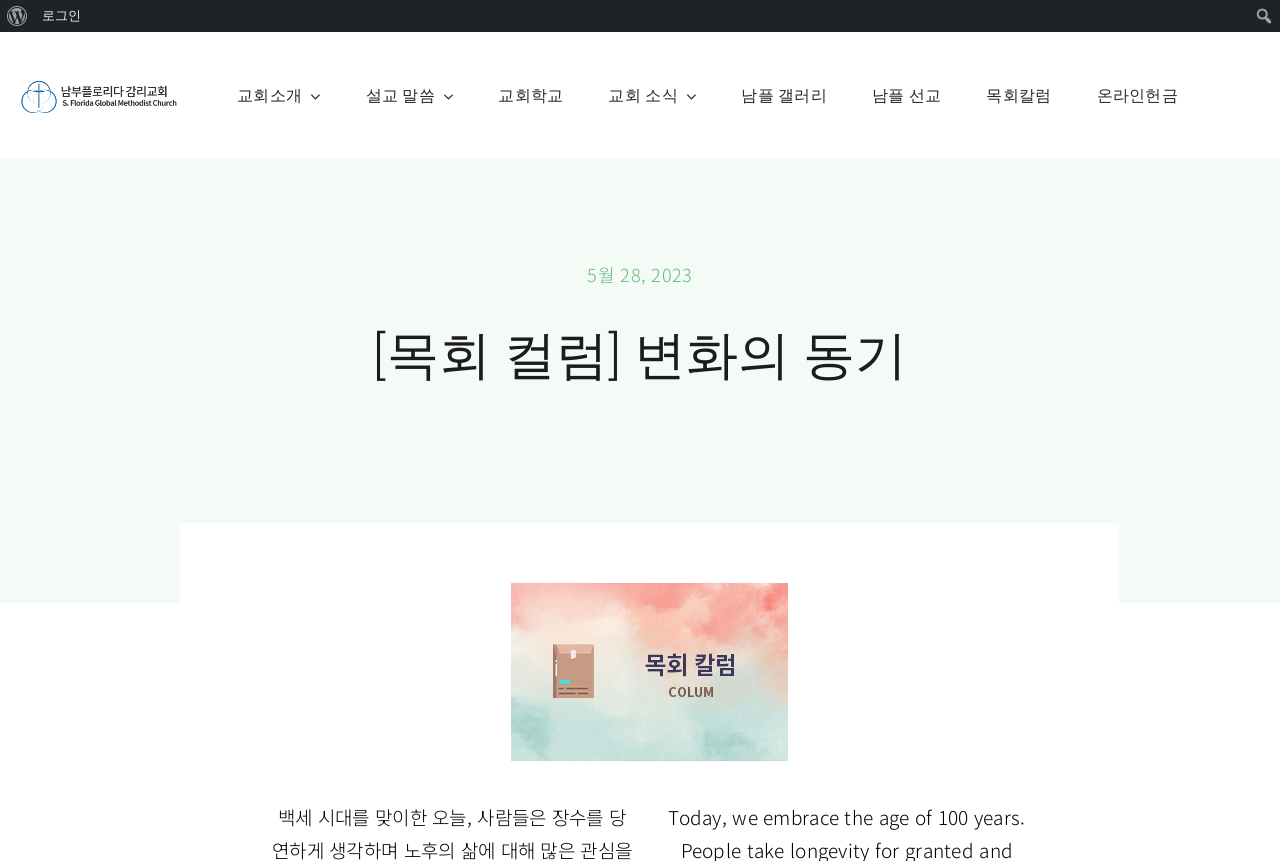From the webpage screenshot, identify the region described by 남플 갤러리. Provide the bounding box coordinates as (top-left x, top-left y, bottom-right x, bottom-right y), with each value being a floating point number between 0 and 1.

[0.579, 0.074, 0.646, 0.148]